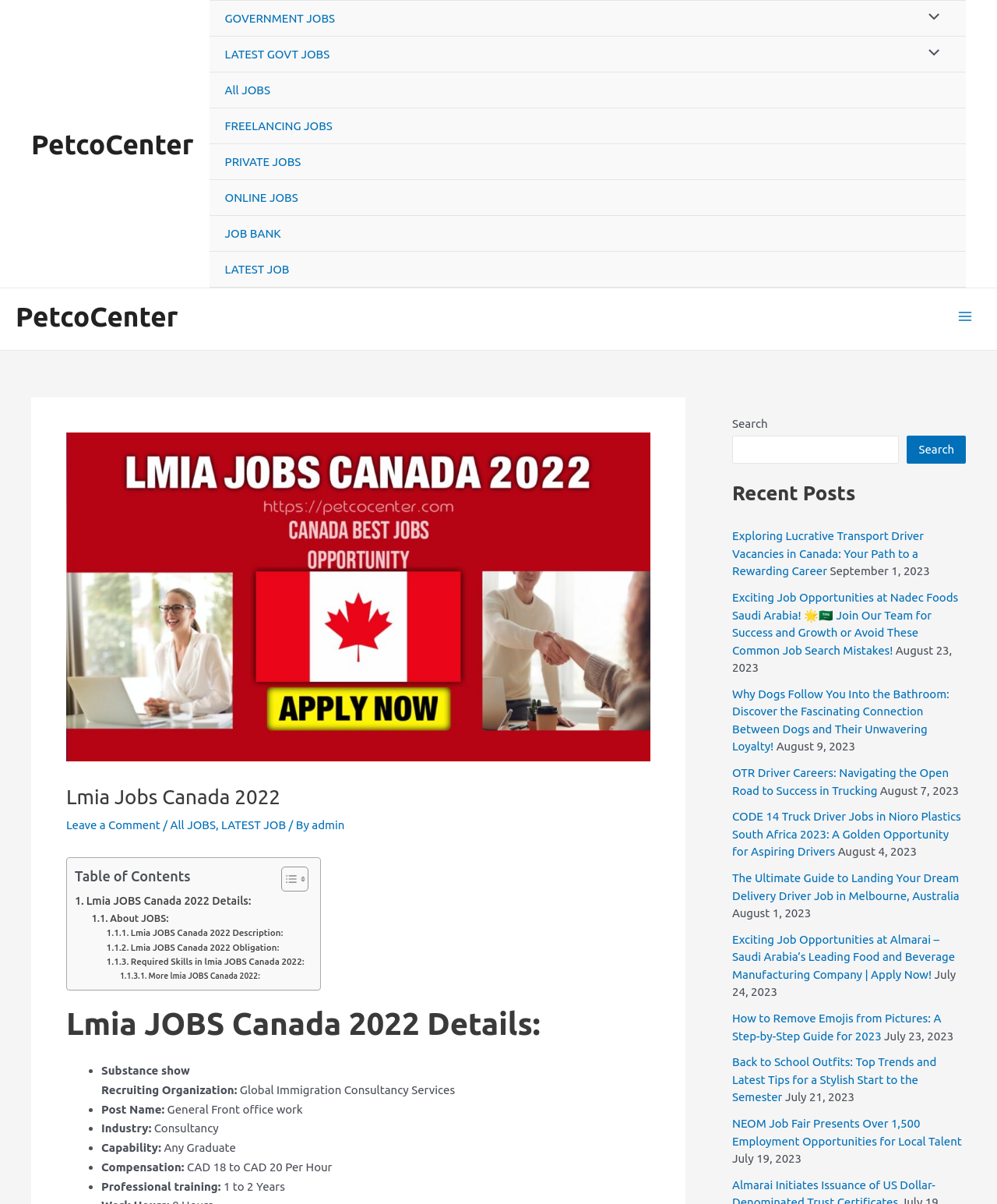Find the bounding box coordinates of the clickable element required to execute the following instruction: "Search for a job". Provide the coordinates as four float numbers between 0 and 1, i.e., [left, top, right, bottom].

[0.734, 0.362, 0.902, 0.385]